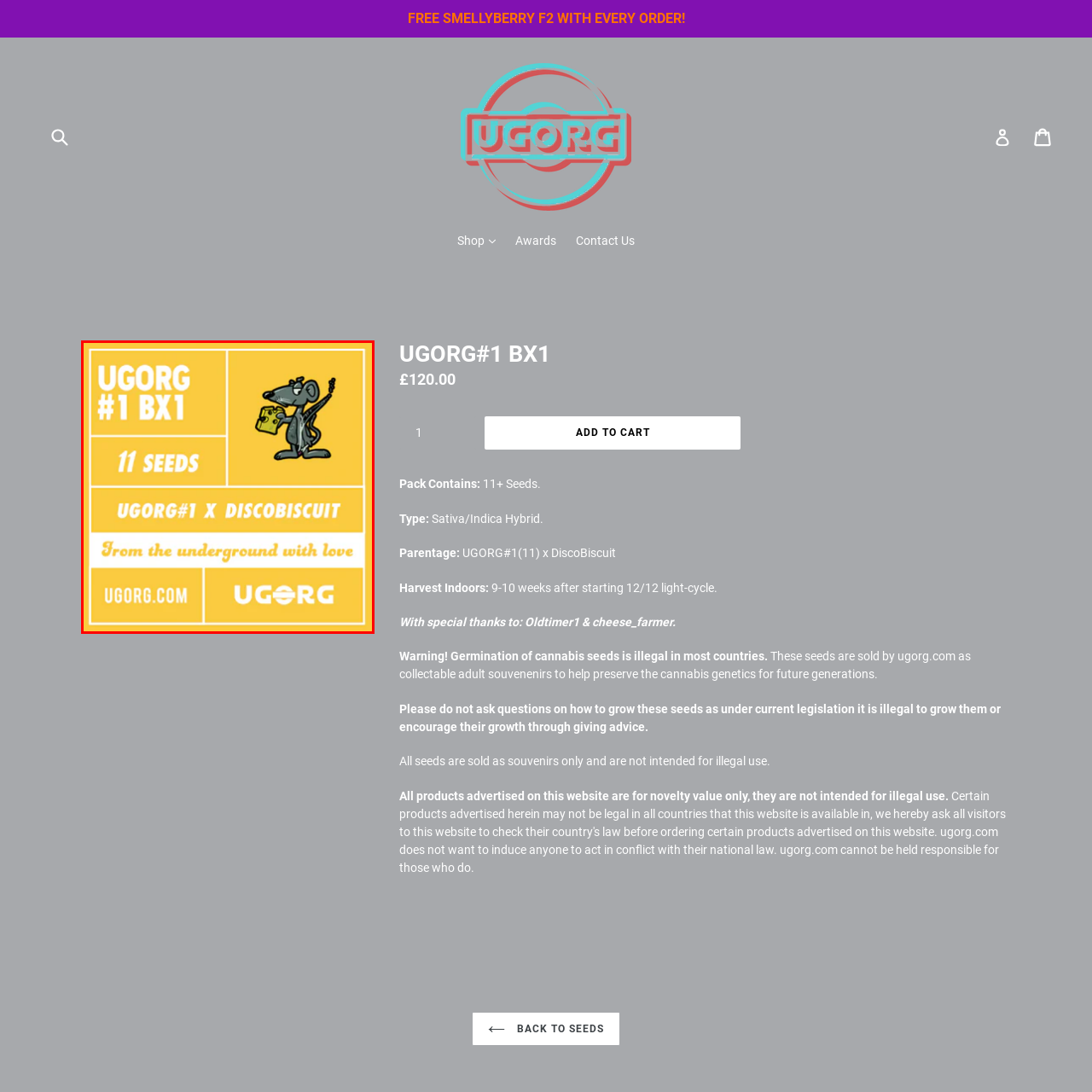How many seeds are included in the product?
Please interpret the image highlighted by the red bounding box and offer a detailed explanation based on what you observe visually.

The caption clearly displays the key information about the product, including the quantity of seeds, which is 11 seeds.